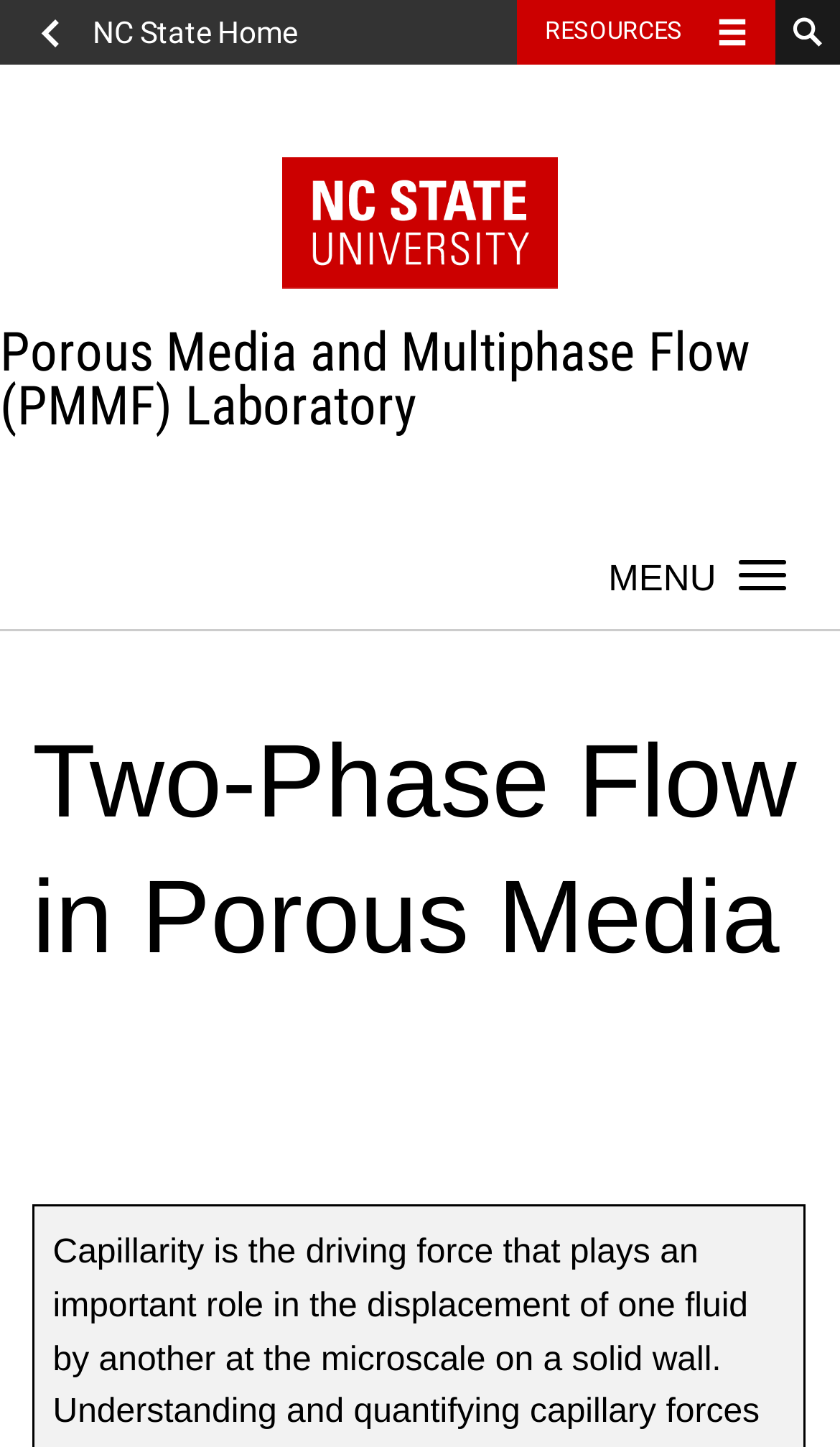Based on the image, provide a detailed and complete answer to the question: 
What is the name of the university?

The question can be answered by looking at the image 'NC State' which is located at the top of the webpage. The image is a logo of the university, and the short answer is 'NC State'.